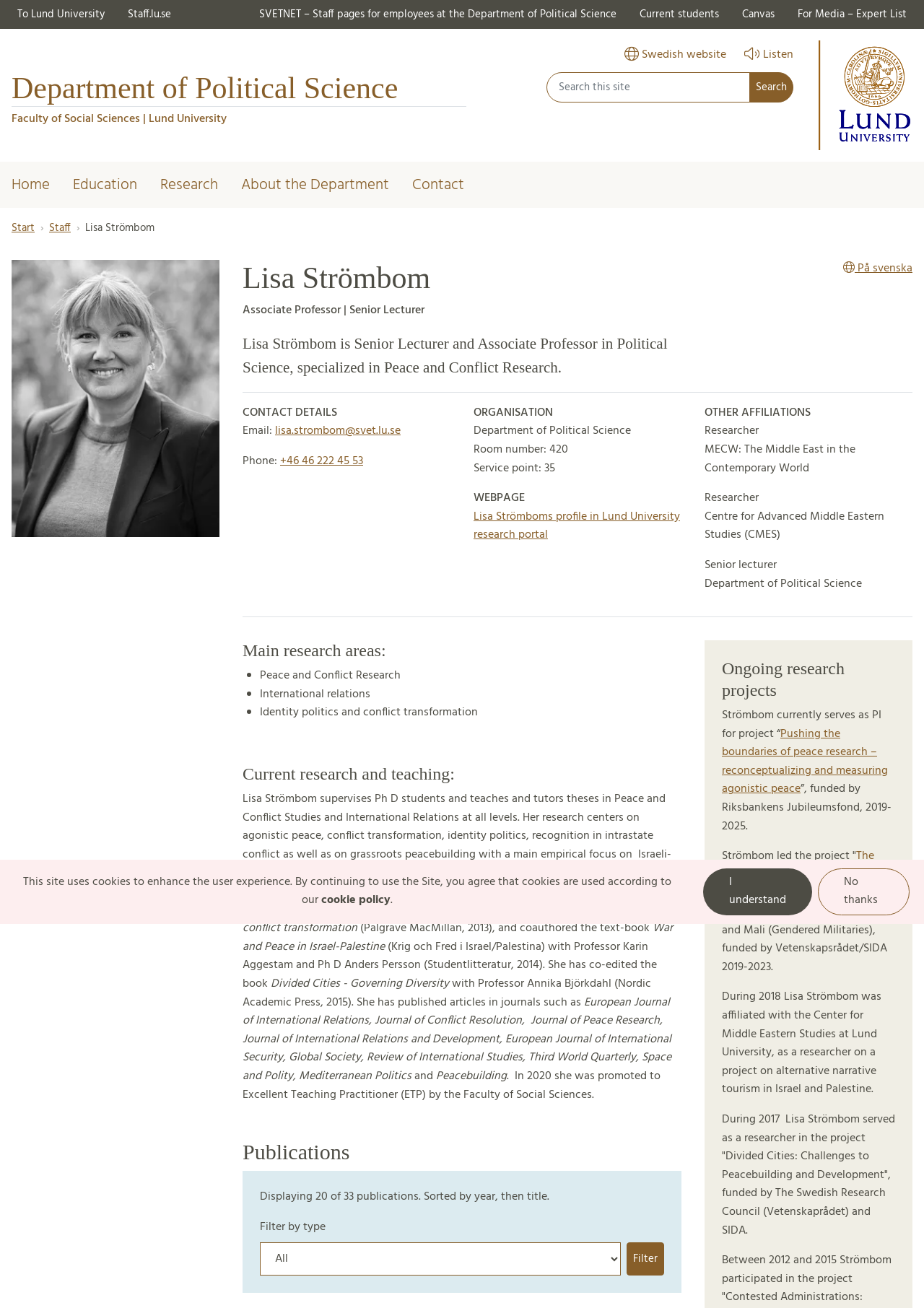Provide a brief response to the question below using a single word or phrase: 
What is the title of the monograph Lisa Strömbom published?

Israeli identity, thick recognition and conflict transformation